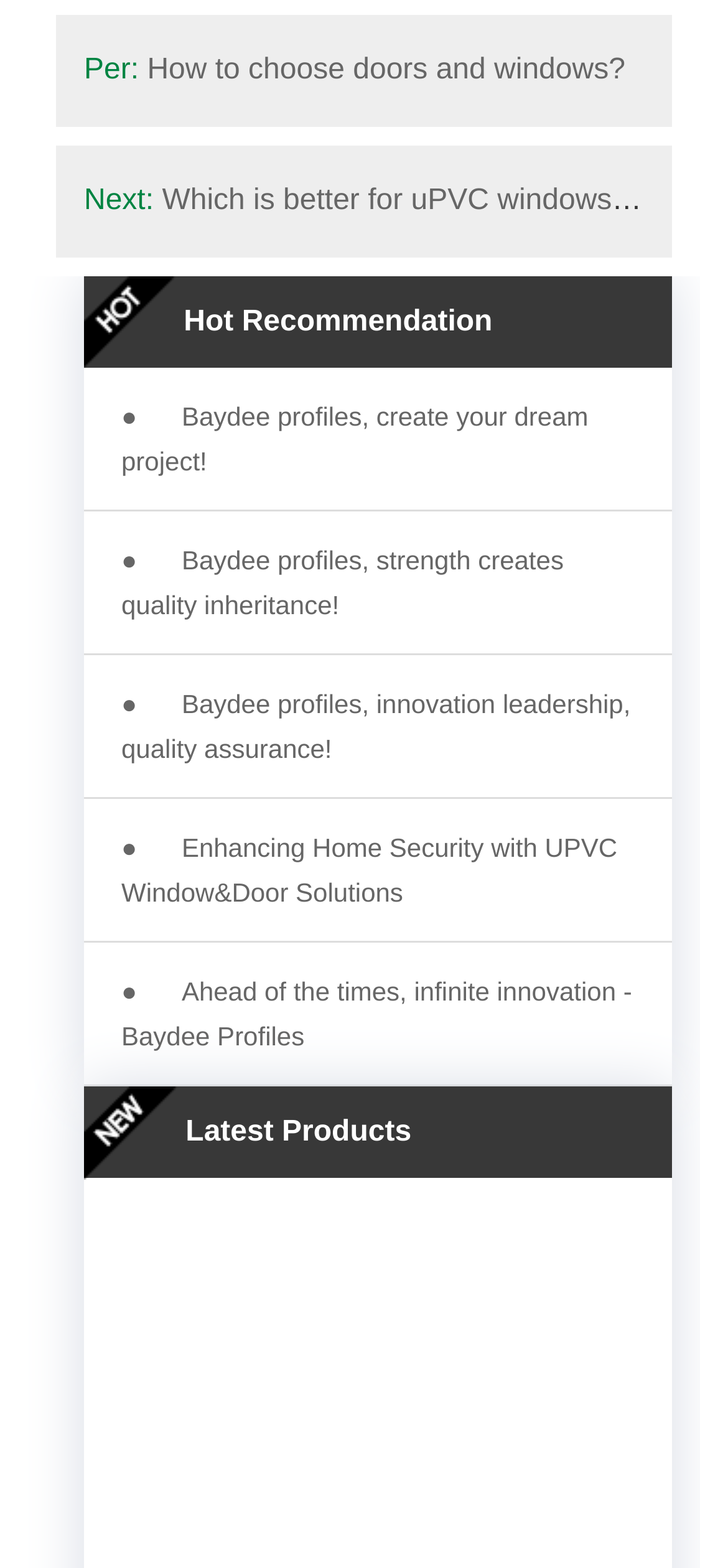What is the topic of the last link?
Using the information from the image, answer the question thoroughly.

The last link is 'Enhancing Home Security with UPVC Window&Door Solutions' which suggests that the topic of the link is related to UPVC Window&Door Solutions.